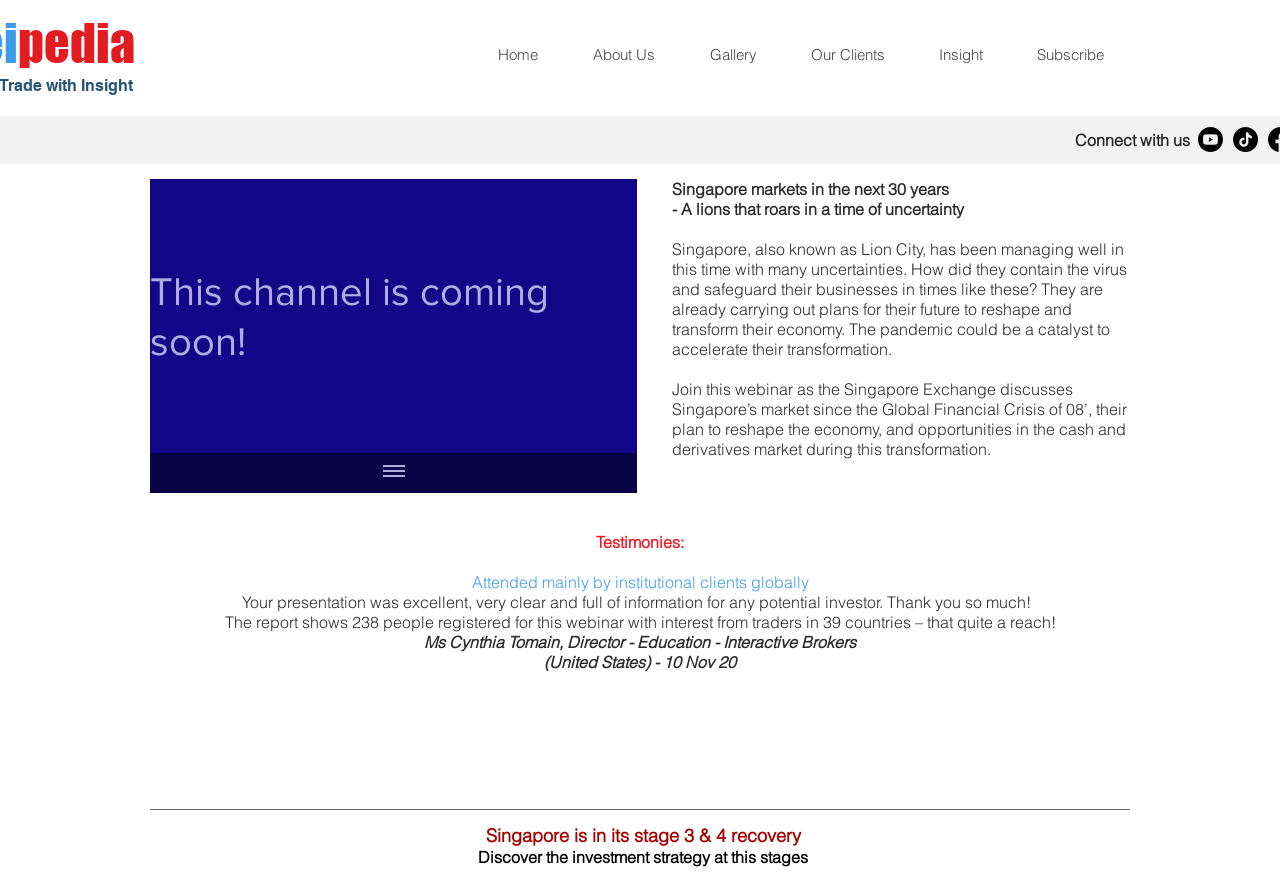Please identify the bounding box coordinates of the element that needs to be clicked to execute the following command: "Watch videos on the Youtube channel". Provide the bounding box using four float numbers between 0 and 1, formatted as [left, top, right, bottom].

[0.936, 0.145, 0.955, 0.174]